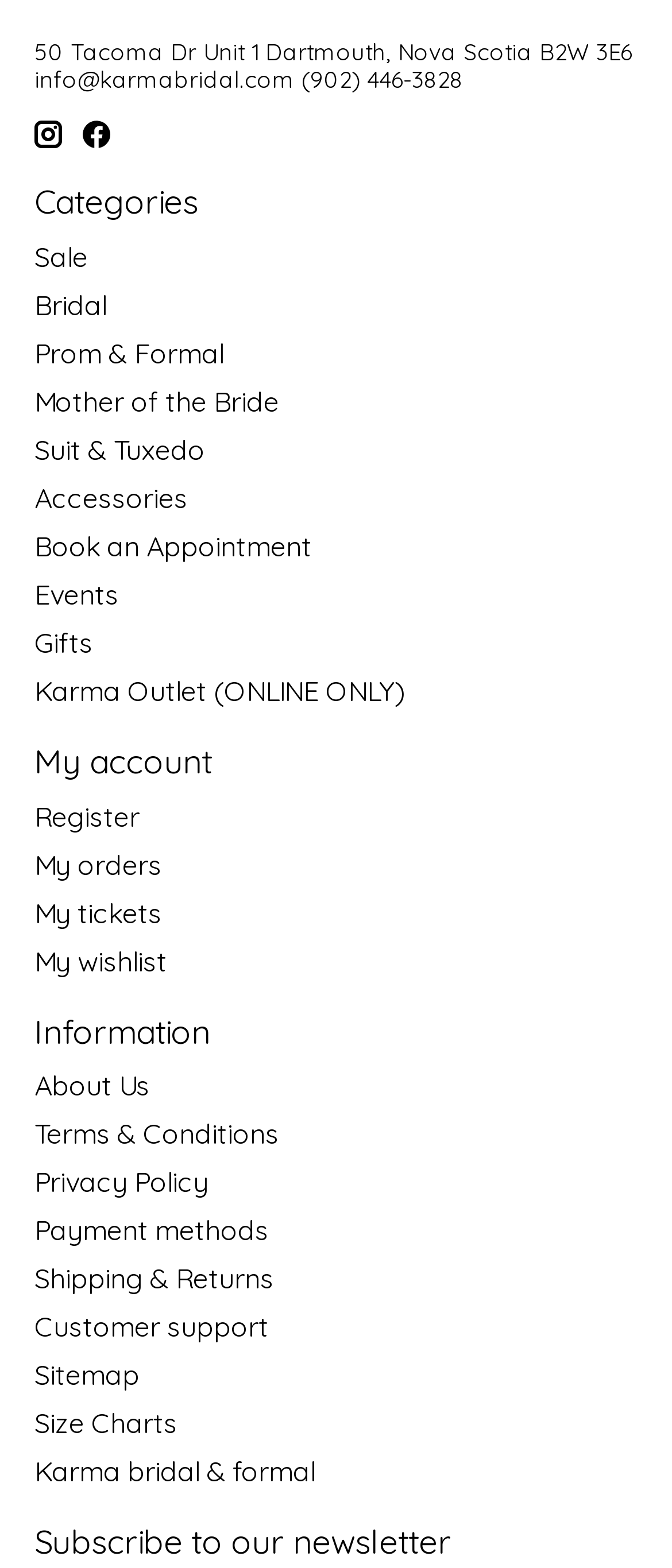What is the address of Karma Bridal?
Using the image as a reference, give an elaborate response to the question.

I found the address by looking at the static text element at the top of the webpage, which contains the address '50 Tacoma Dr Unit 1 Dartmouth, Nova Scotia B2W 3E6'.